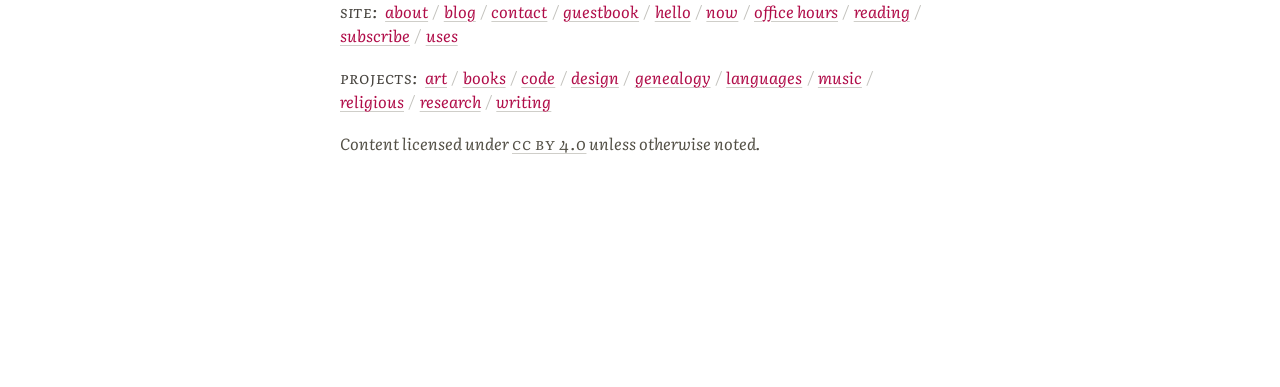Could you determine the bounding box coordinates of the clickable element to complete the instruction: "View 'CHALET BROSKI AVAILABILITY'"? Provide the coordinates as four float numbers between 0 and 1, i.e., [left, top, right, bottom].

None